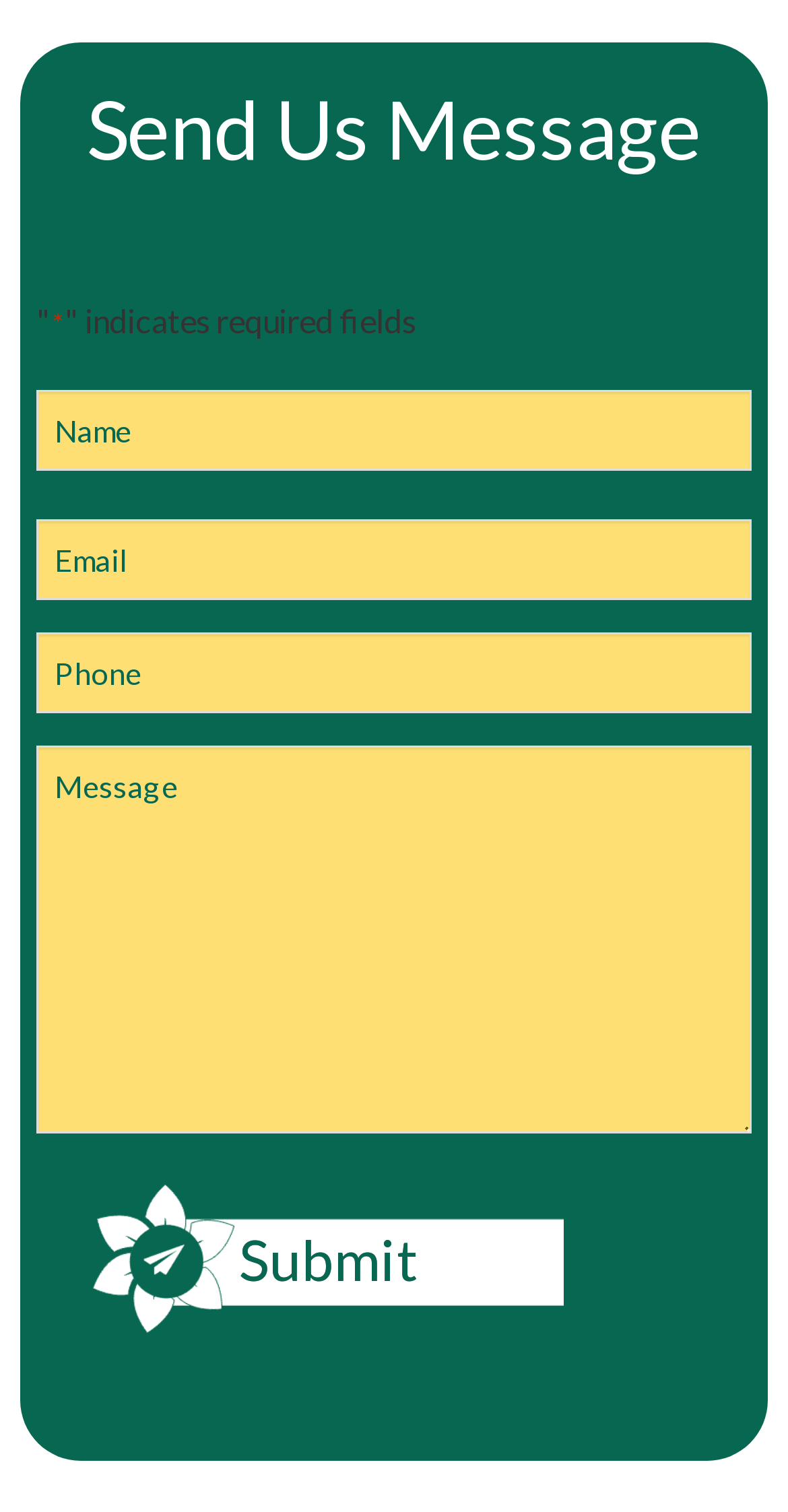What is the label of the last input field?
Examine the image and give a concise answer in one word or a short phrase.

Message